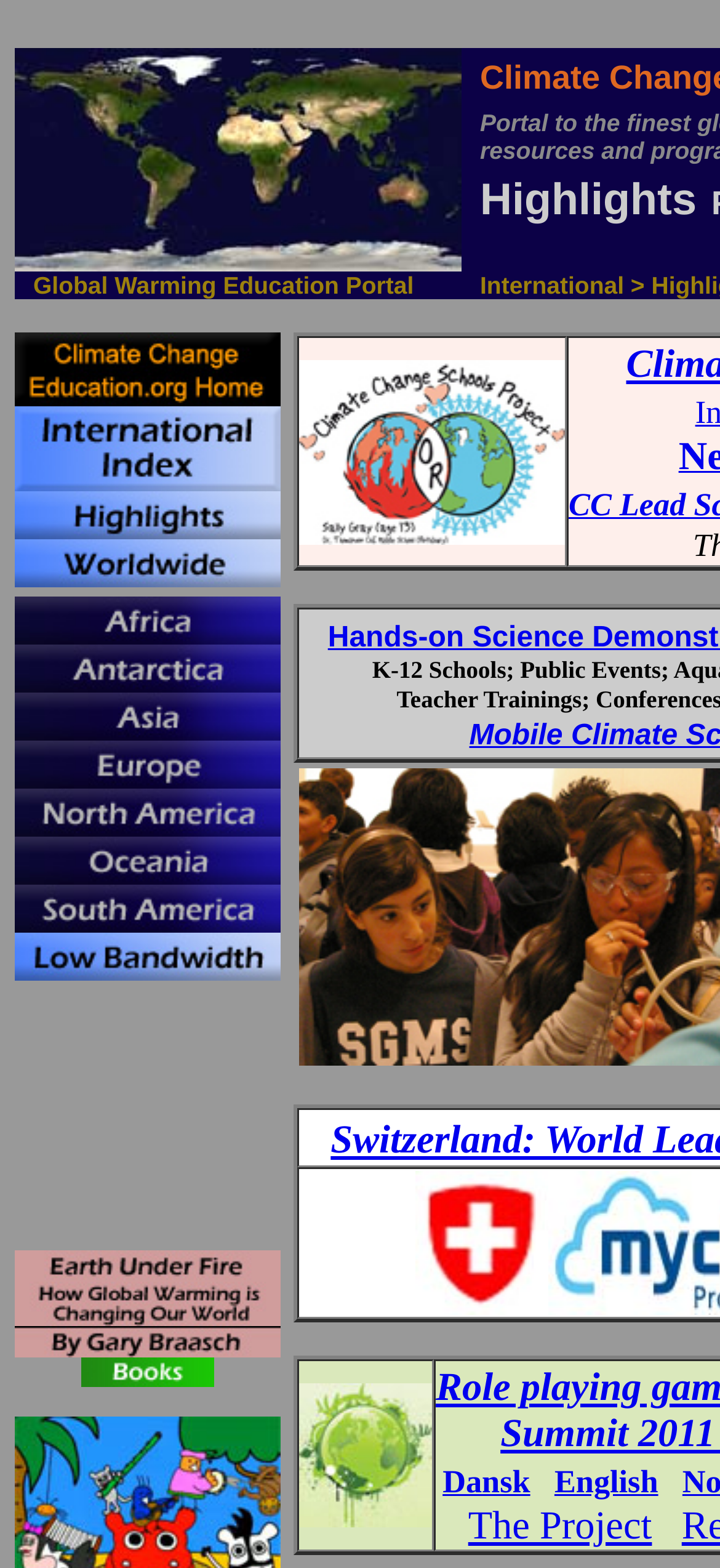Bounding box coordinates are given in the format (top-left x, top-left y, bottom-right x, bottom-right y). All values should be floating point numbers between 0 and 1. Provide the bounding box coordinate for the UI element described as: Dansk

[0.615, 0.933, 0.736, 0.956]